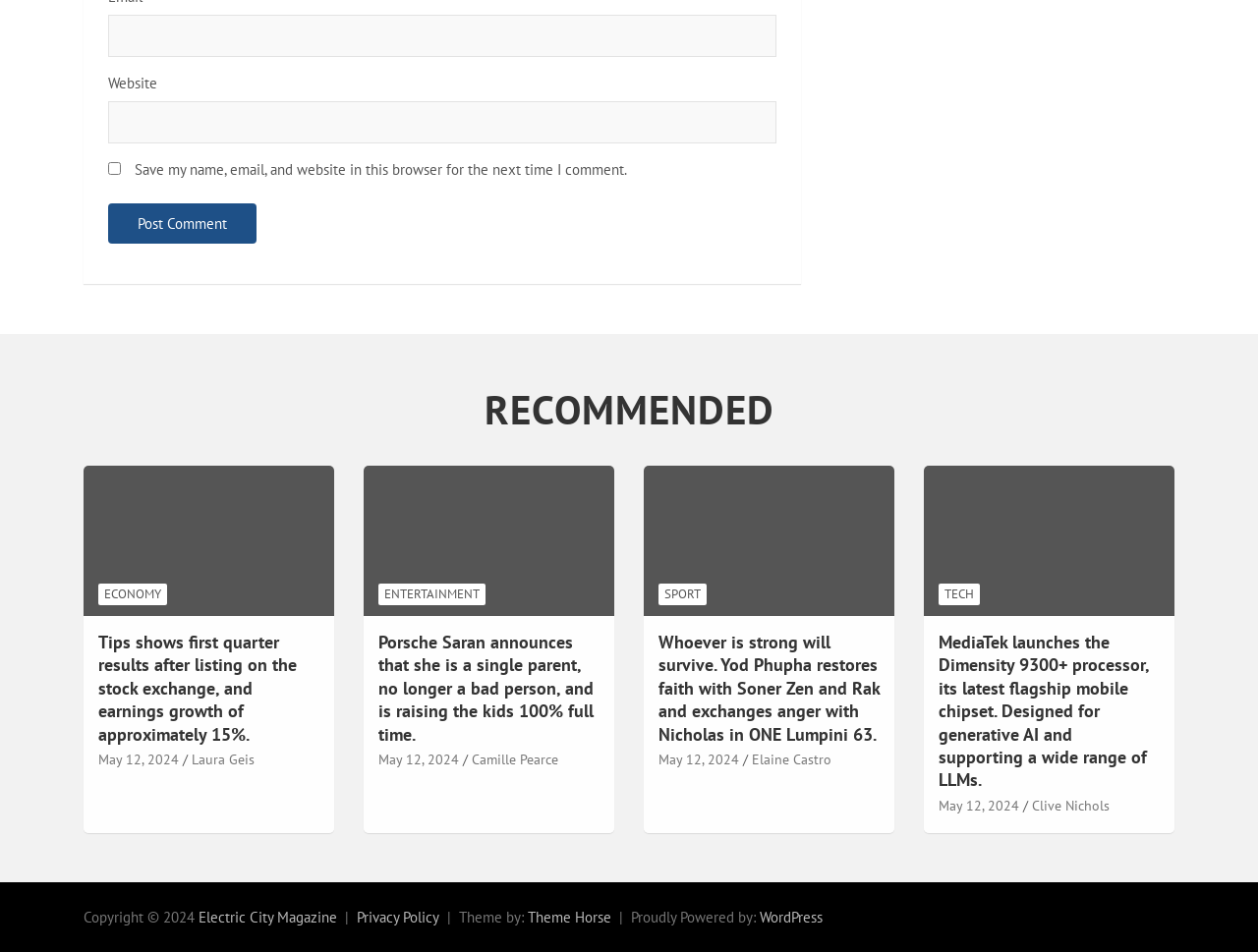Who is the author of the first article?
Please answer the question with a detailed response using the information from the screenshot.

I looked for the first article heading, which is 'Tips shows first quarter results after listing on the stock exchange, and earnings growth of approximately 15%.' Then, I found the corresponding author link, which is 'Laura Geis'.